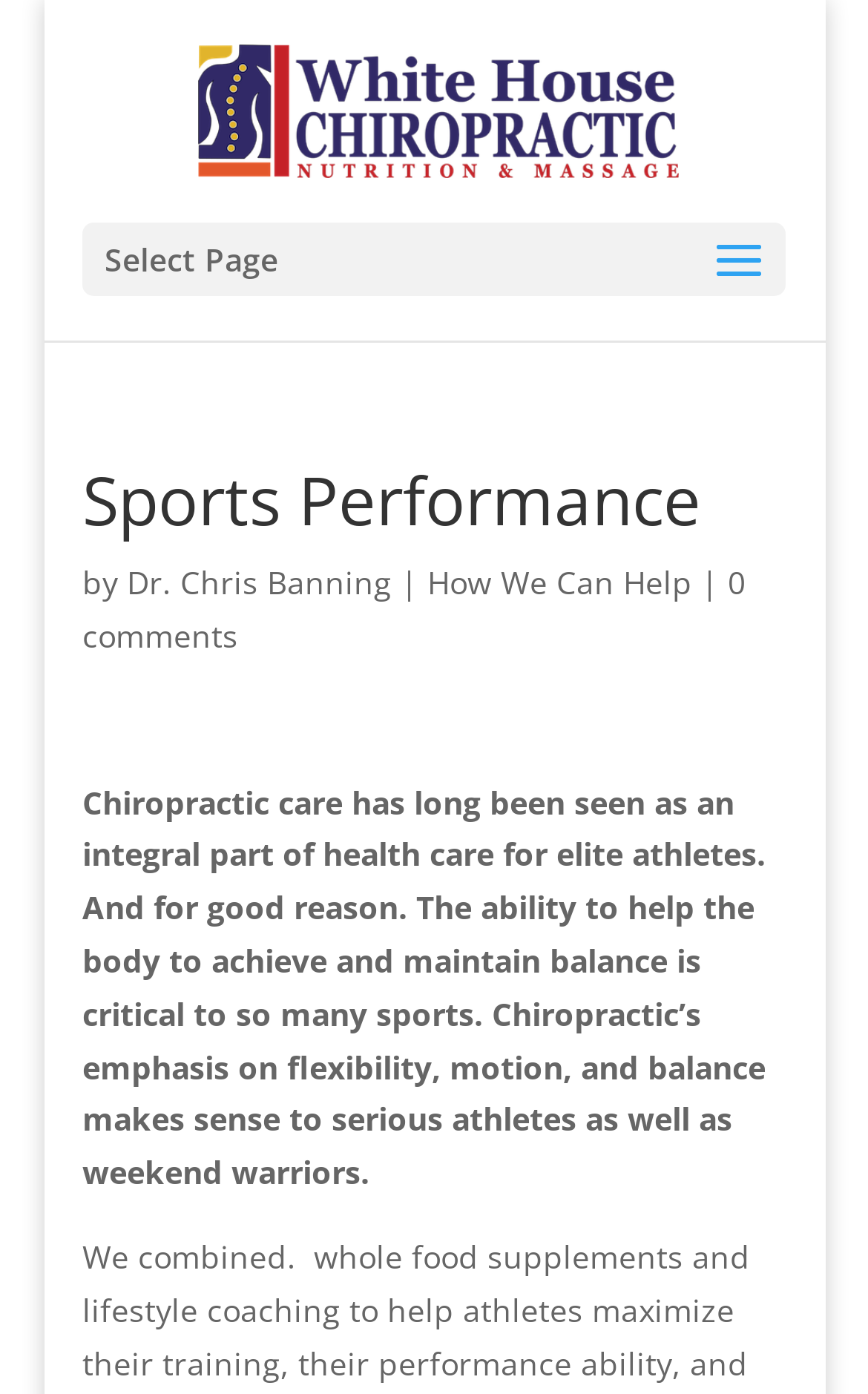What is the name of the chiropractic center?
Use the image to answer the question with a single word or phrase.

White House Chiropractic Nutrition & Wellness Center